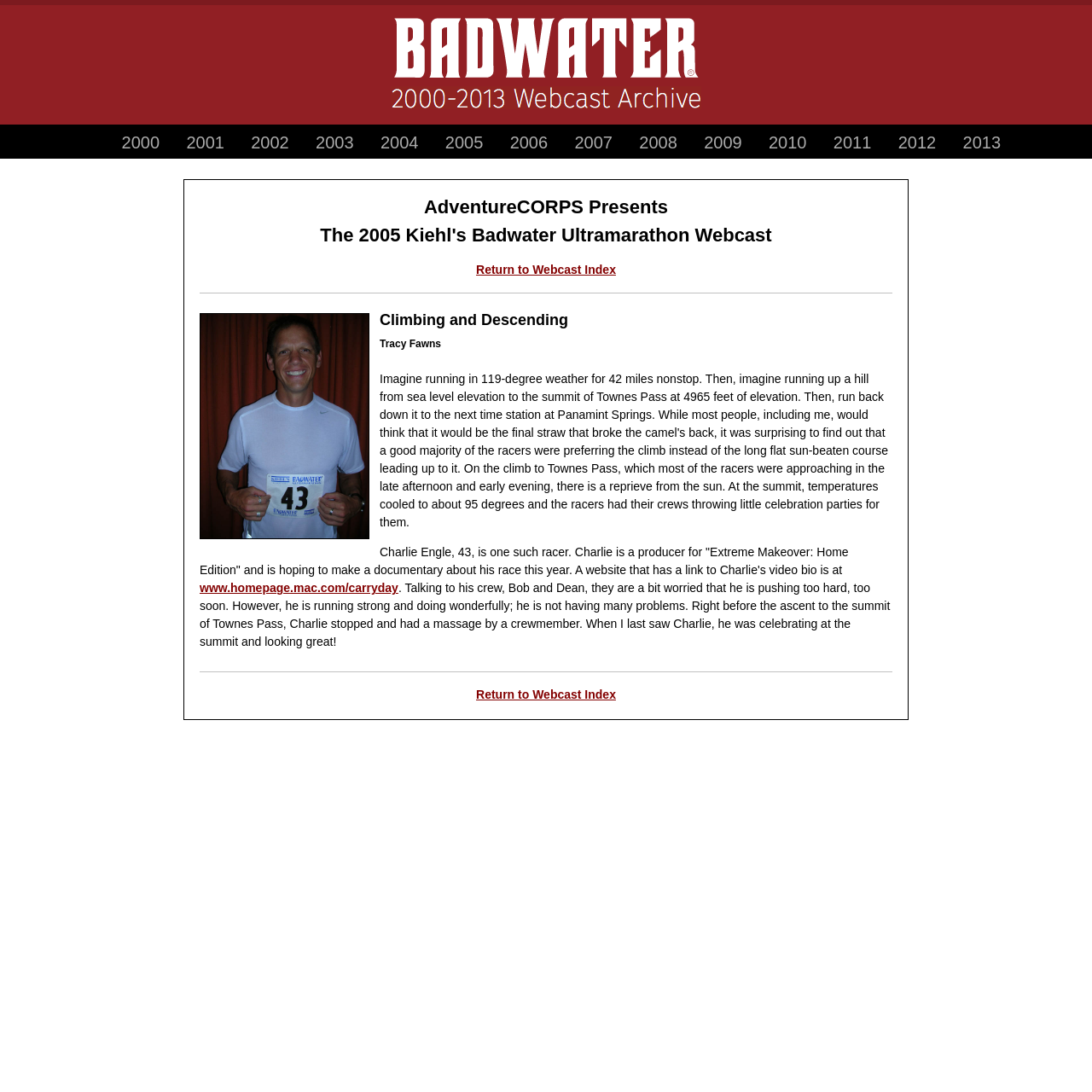Find the bounding box coordinates of the clickable area that will achieve the following instruction: "Visit Charlie's video bio".

[0.183, 0.532, 0.365, 0.545]